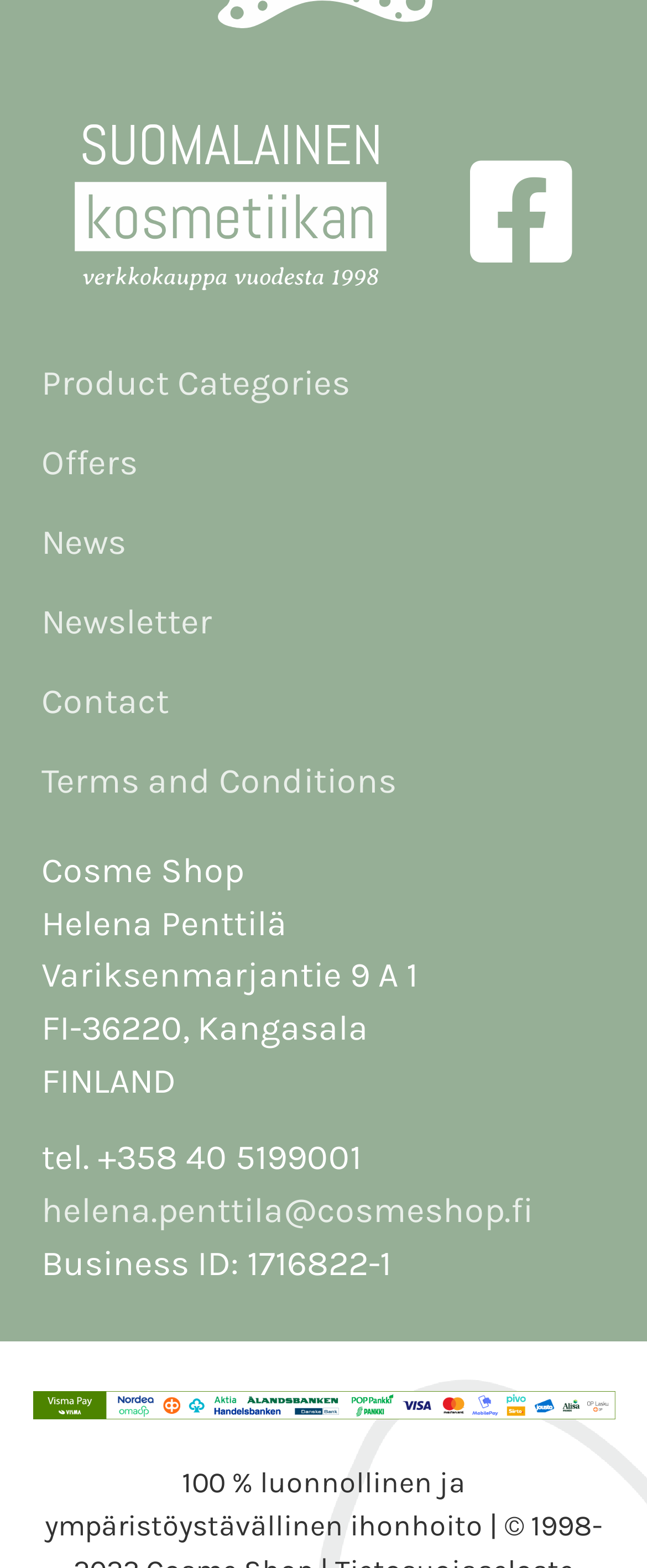What is the name of the shop?
Using the screenshot, give a one-word or short phrase answer.

Cosme Shop